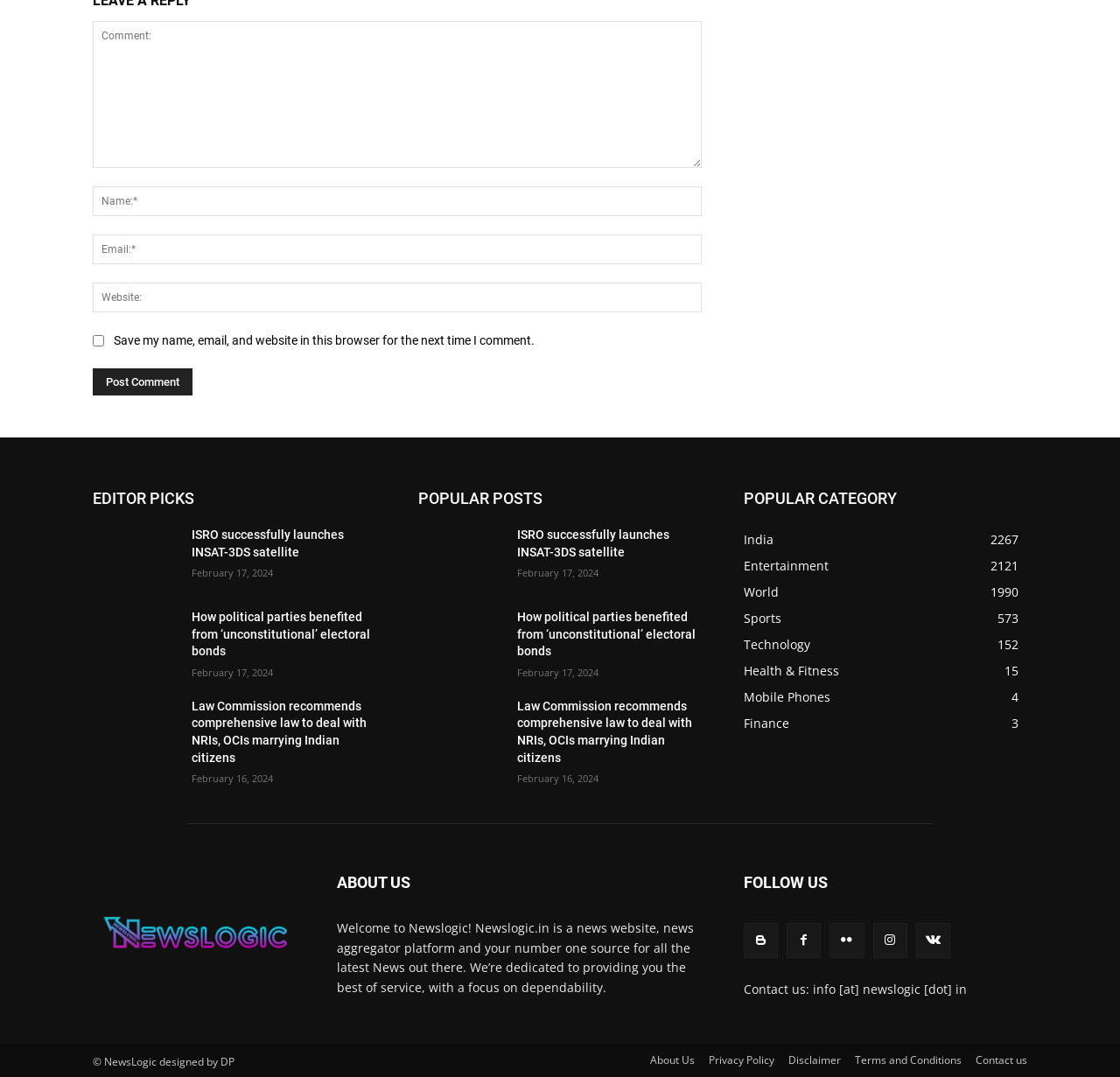Determine the bounding box coordinates for the area you should click to complete the following instruction: "Enter a comment".

[0.083, 0.019, 0.627, 0.156]